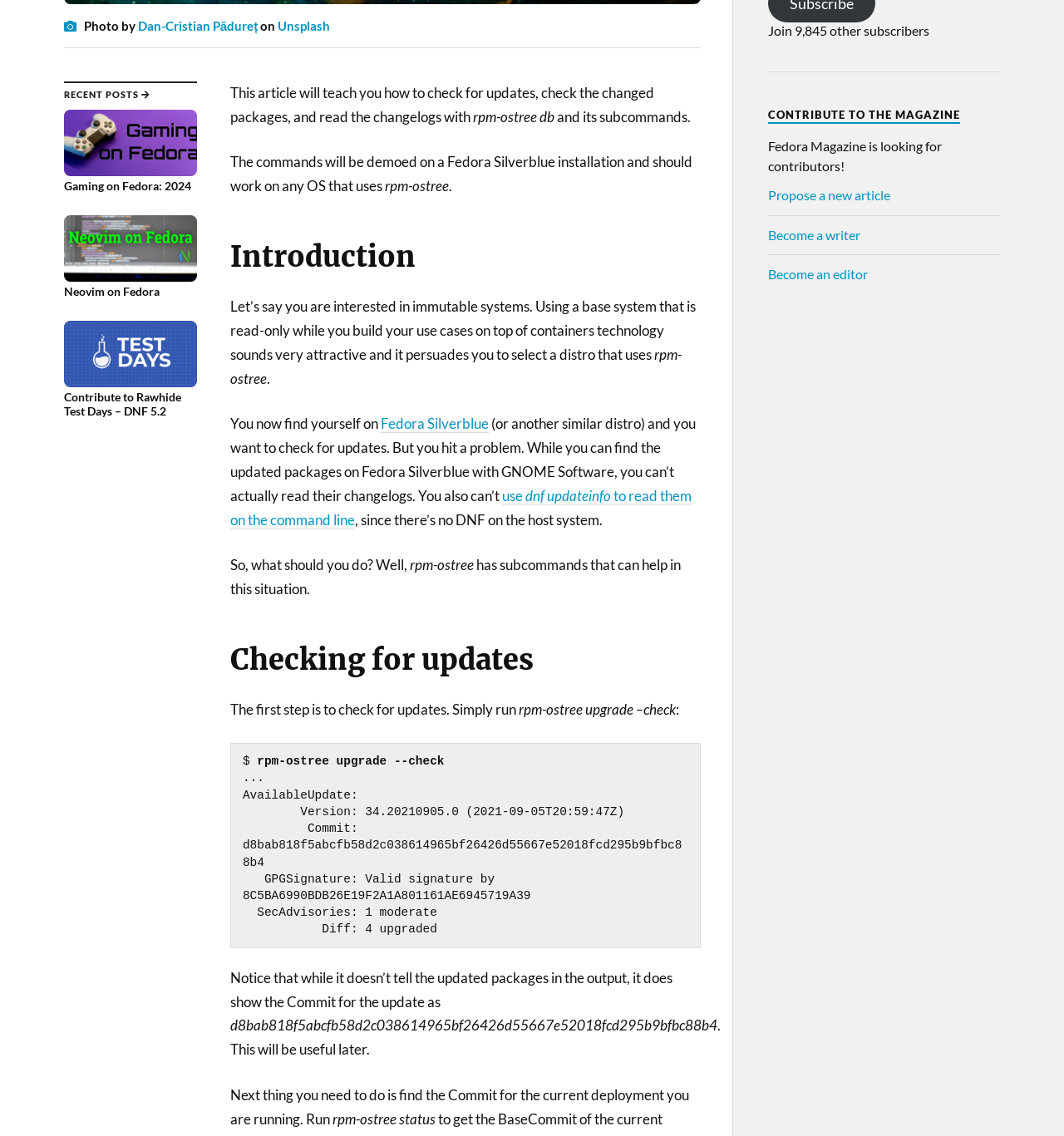Based on the element description "Unsplash", predict the bounding box coordinates of the UI element.

[0.261, 0.016, 0.31, 0.029]